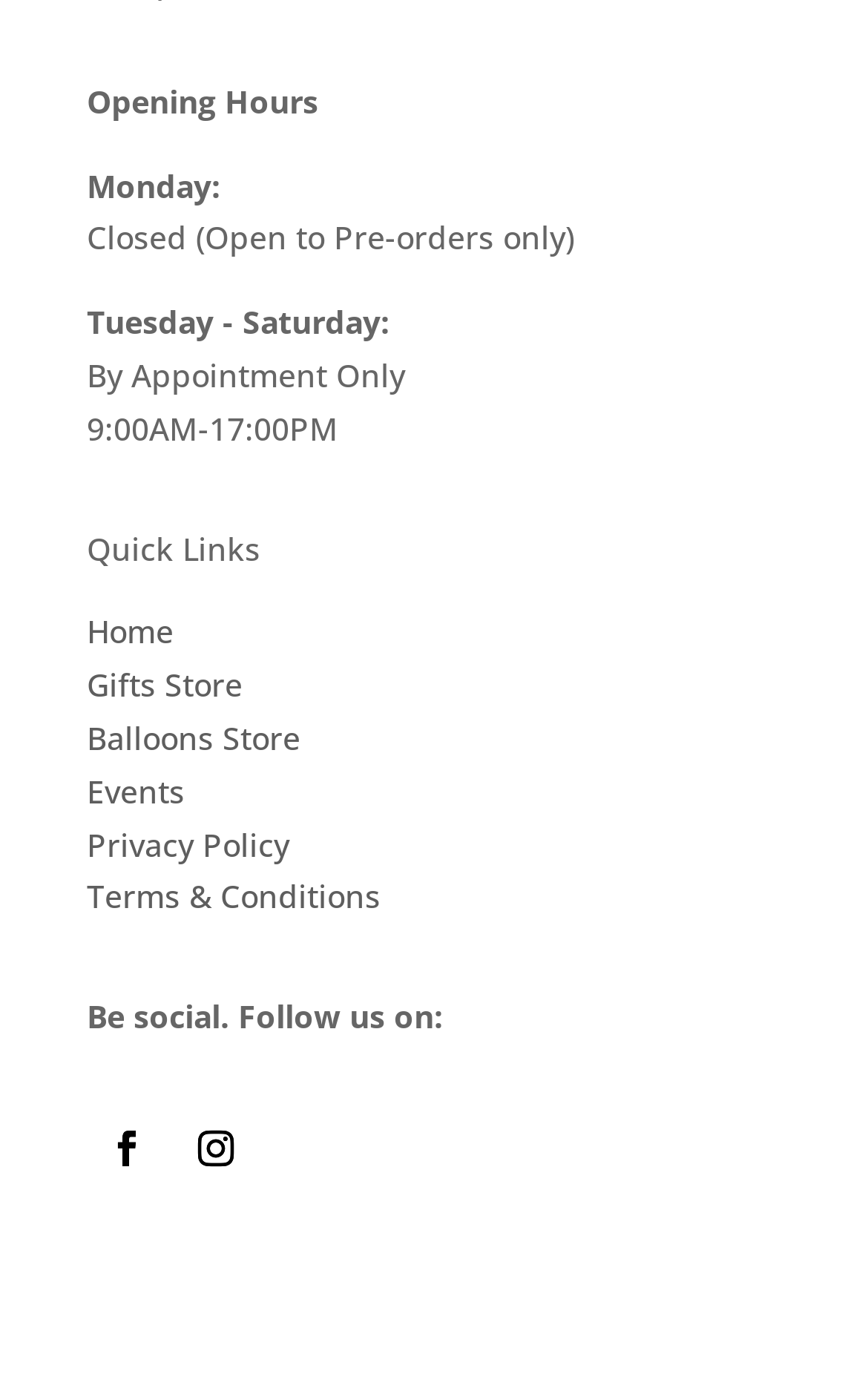Provide a short, one-word or phrase answer to the question below:
What is the time range for appointments on Tuesday to Saturday?

9:00AM-17:00PM